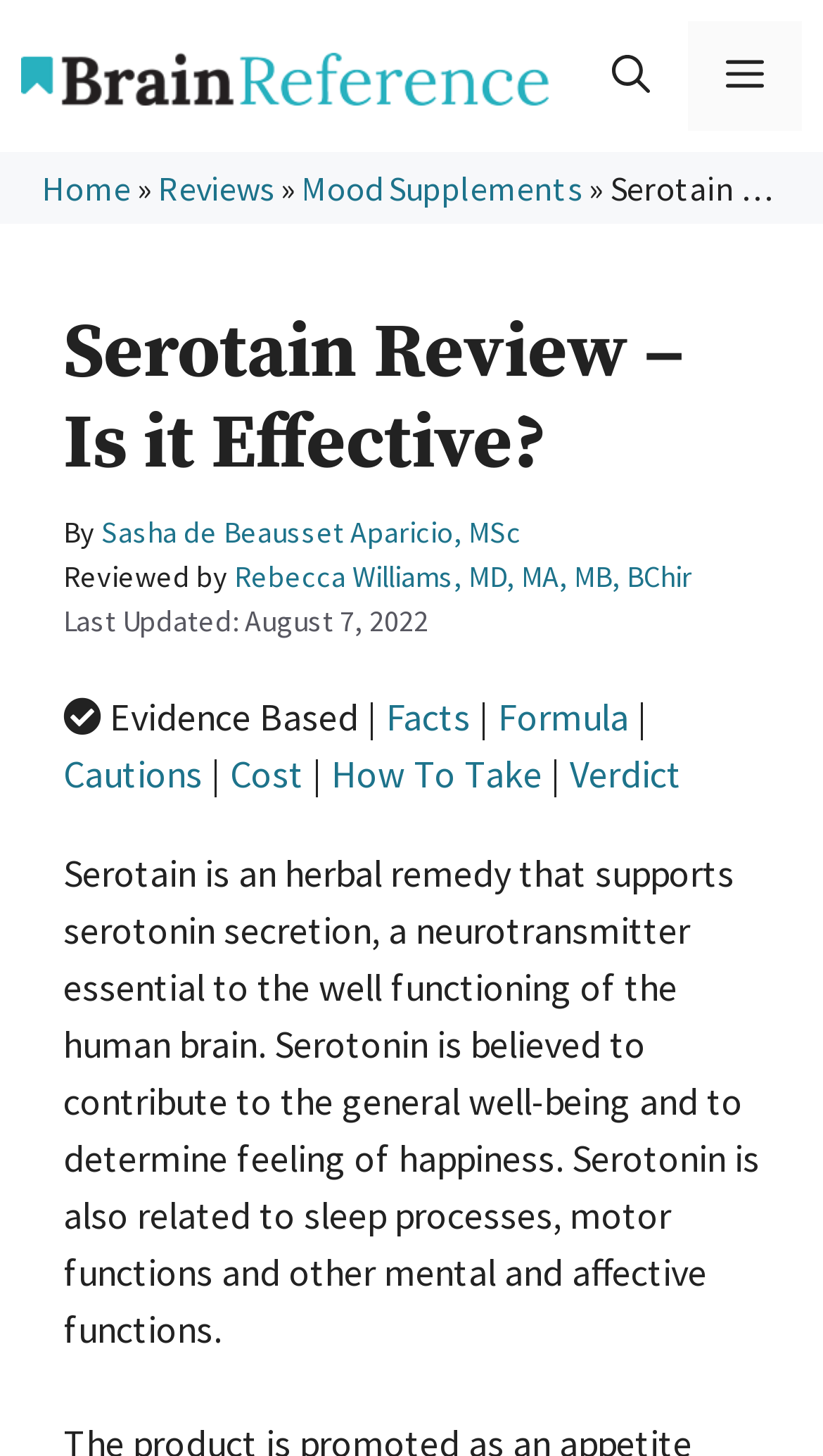Find the bounding box coordinates of the area to click in order to follow the instruction: "Read the 'Serotain Review – Is it Effective?' article".

[0.077, 0.212, 0.923, 0.337]